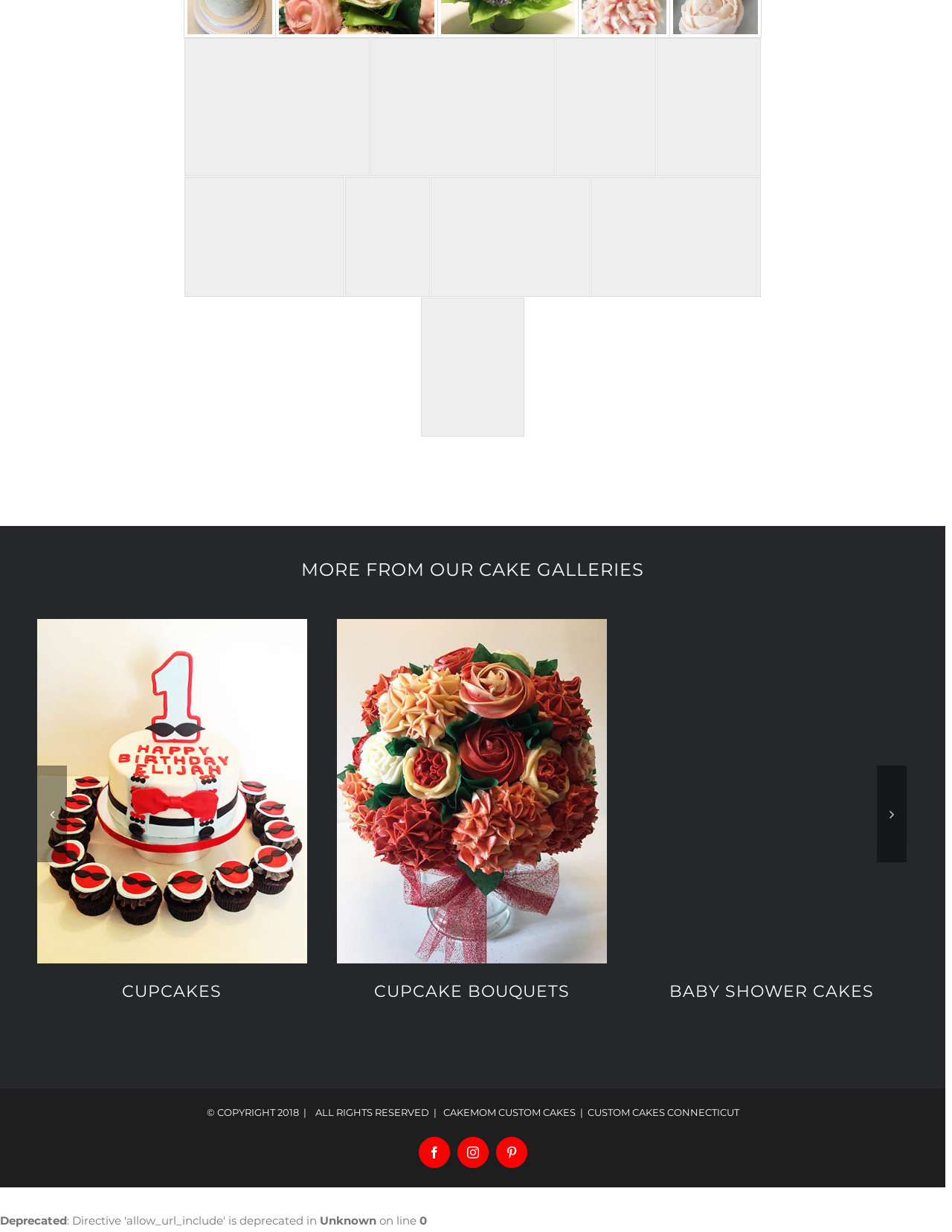Please find the bounding box coordinates in the format (top-left x, top-left y, bottom-right x, bottom-right y) for the given element description. Ensure the coordinates are floating point numbers between 0 and 1. Description: Facebook

[0.439, 0.923, 0.472, 0.948]